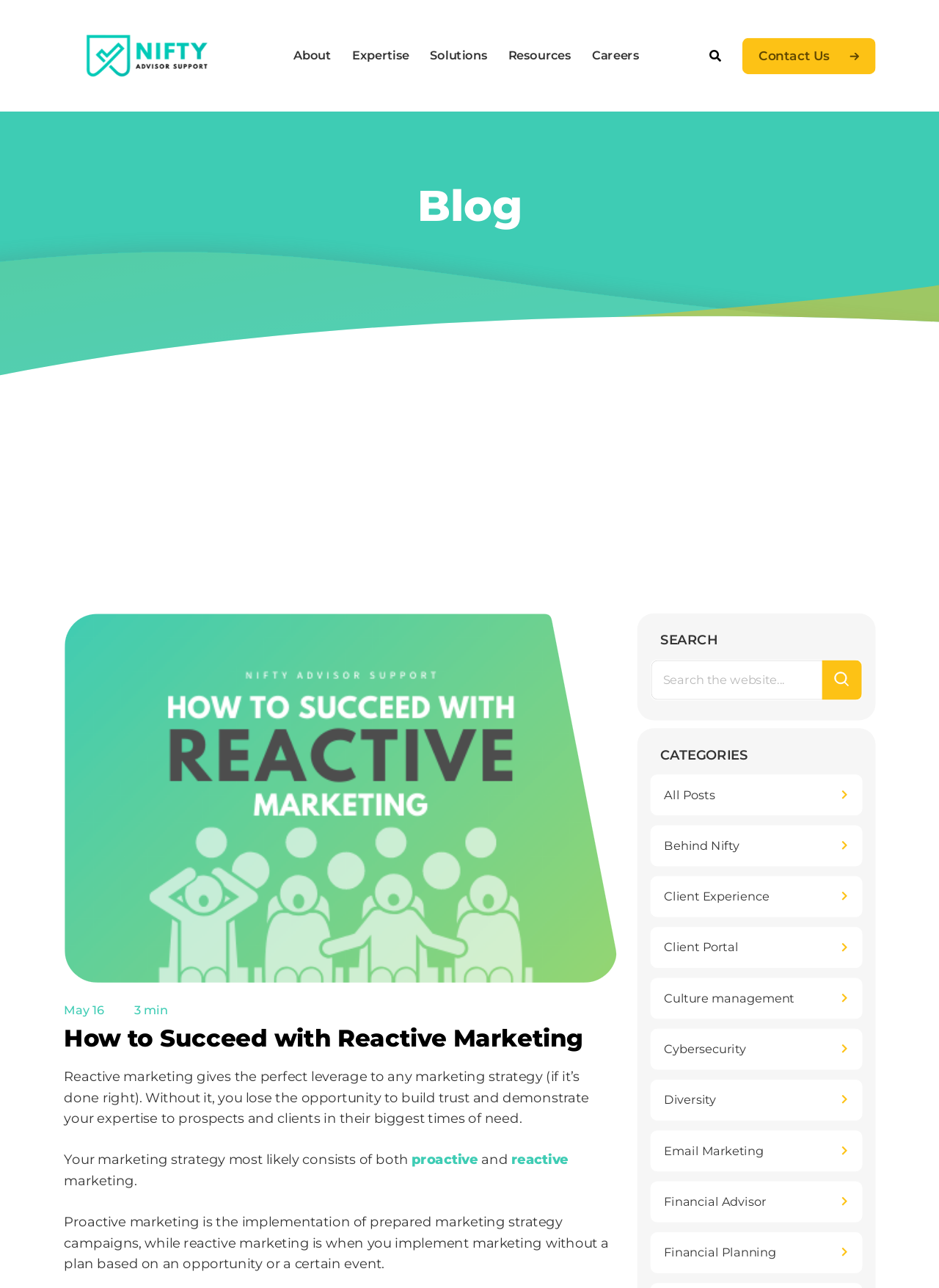Please provide a one-word or short phrase answer to the question:
How long does it take to read the blog post?

3 min